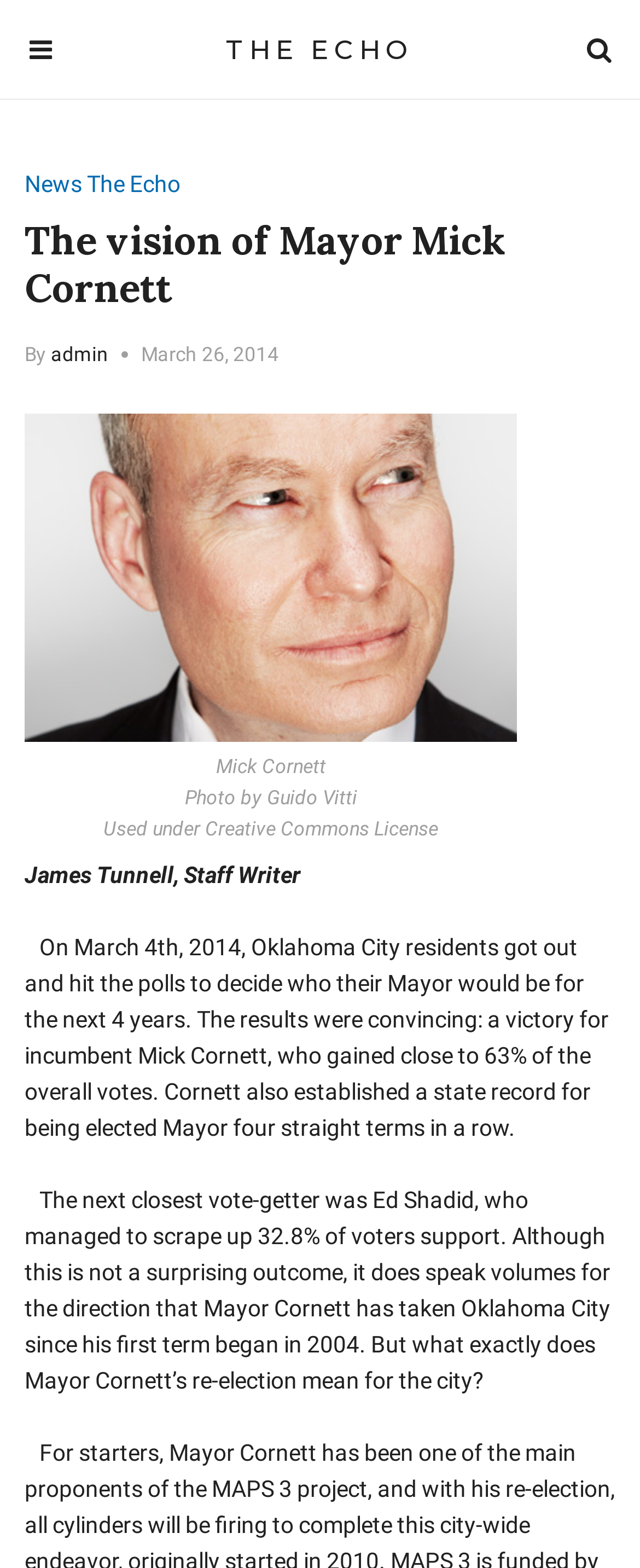Explain the webpage's design and content in an elaborate manner.

The webpage is about the re-election of Mayor Mick Cornett in Oklahoma City. At the top left, there is a button with an icon. Next to it, in the top center, is a link to "THE ECHO". On the top right, there is another button with a different icon. 

Below these elements, there is a header section that spans almost the entire width of the page. Within this section, there are links to "News" and "The Echo" on the left, followed by a heading that reads "The vision of Mayor Mick Cornett". Below the heading, there is a line of text that says "By admin" and a timestamp indicating the article was published on March 26, 2014.

Below the header section, there is a large figure that takes up most of the width of the page. The figure contains an image of Mick Cornett, with a caption below it that reads "Mick Cornett Photo by Guido Vitti Used under Creative Commons License". The caption also includes a link to the same text.

Below the figure, there is a line of text that reads "James Tunnell, Staff Writer". This is followed by two paragraphs of text that discuss the results of the mayoral election, including the victory of incumbent Mick Cornett and the implications of his re-election for Oklahoma City.